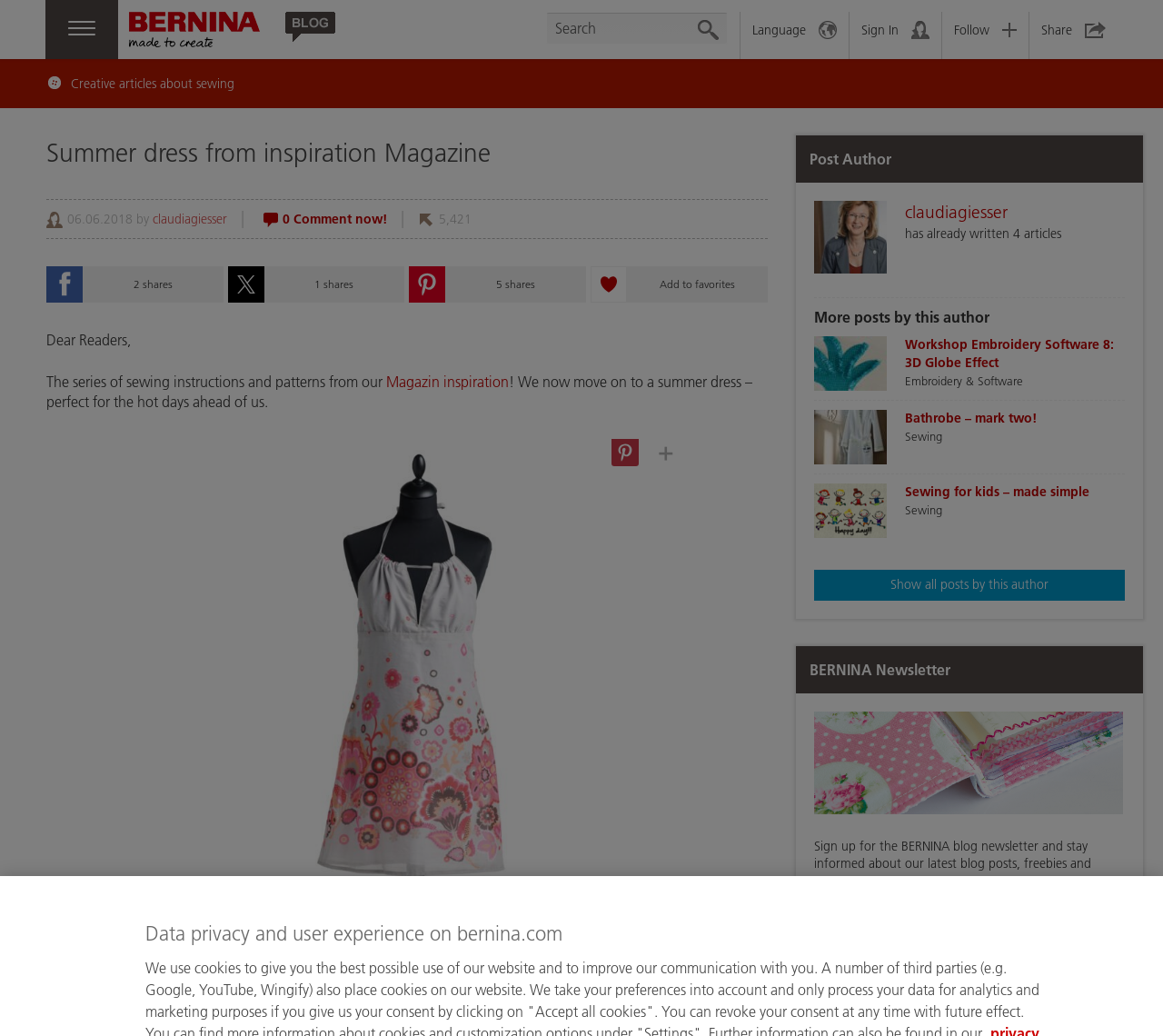Based on the description "0 favorites Add to favorites", find the bounding box of the specified UI element.

[0.508, 0.257, 0.66, 0.292]